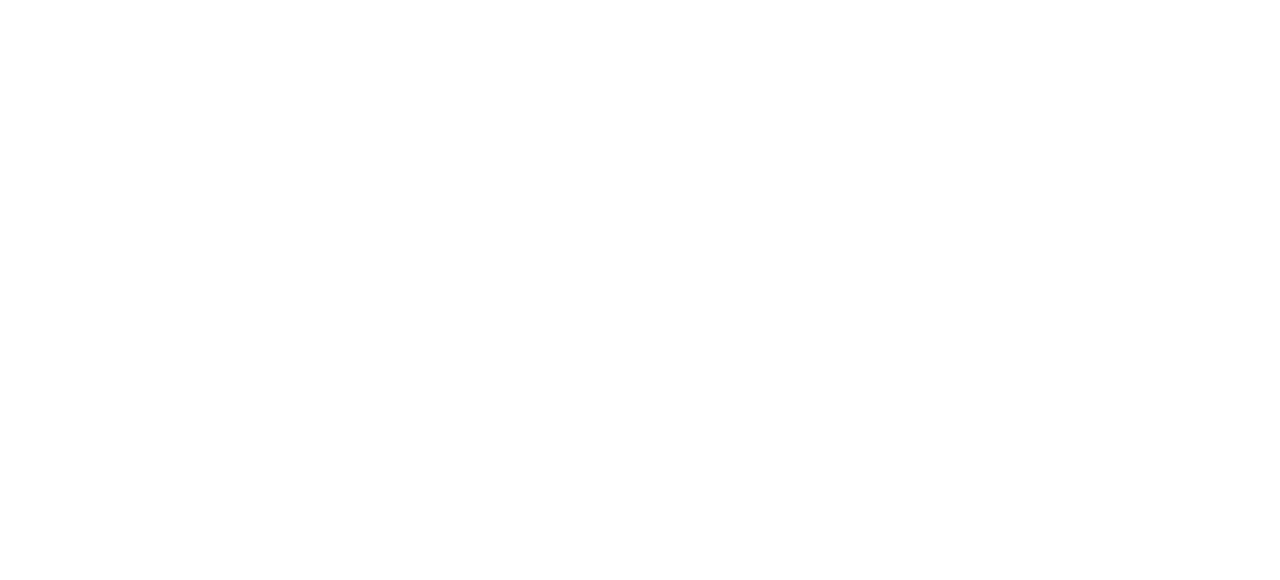How many social media platforms are linked on the webpage?
Please provide a single word or phrase as your answer based on the image.

5